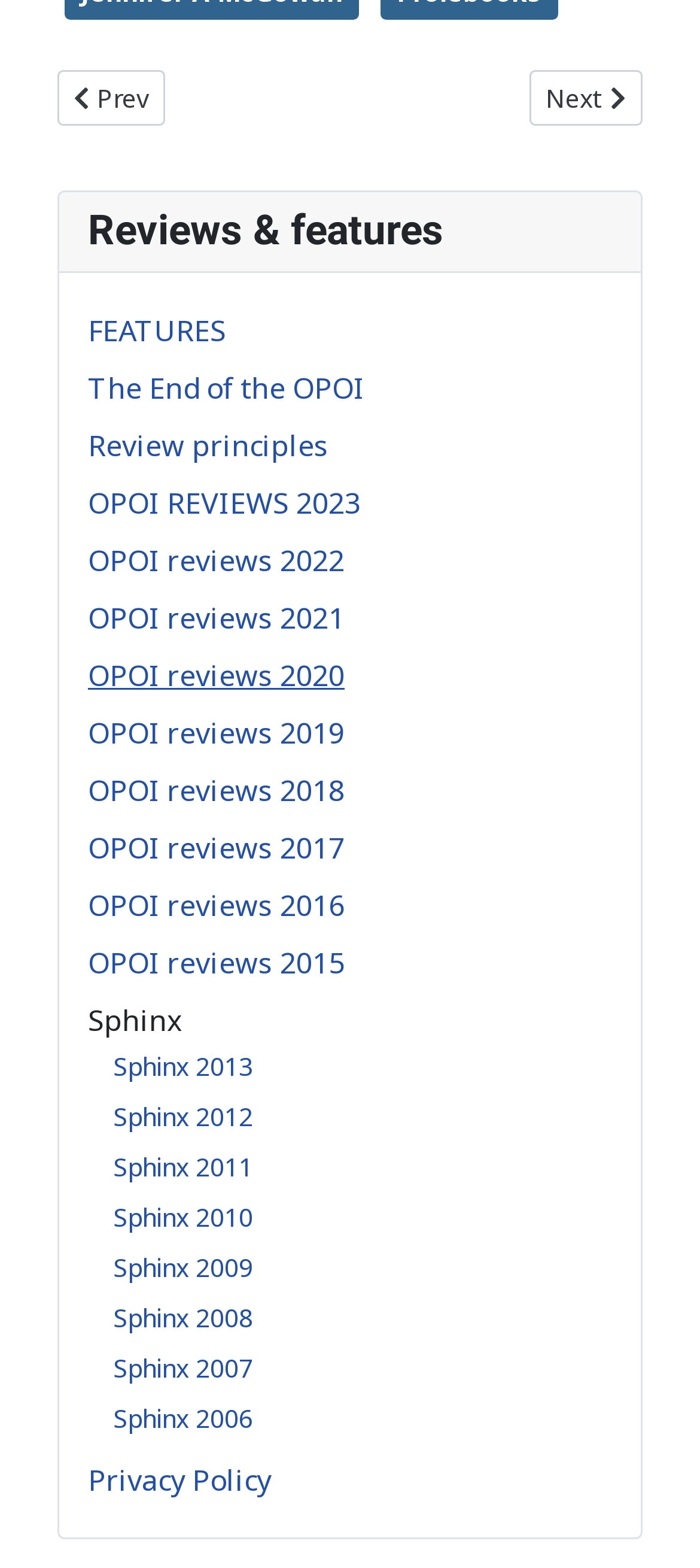Determine the bounding box coordinates of the clickable element necessary to fulfill the instruction: "Check Sphinx 2013". Provide the coordinates as four float numbers within the 0 to 1 range, i.e., [left, top, right, bottom].

[0.162, 0.669, 0.362, 0.691]